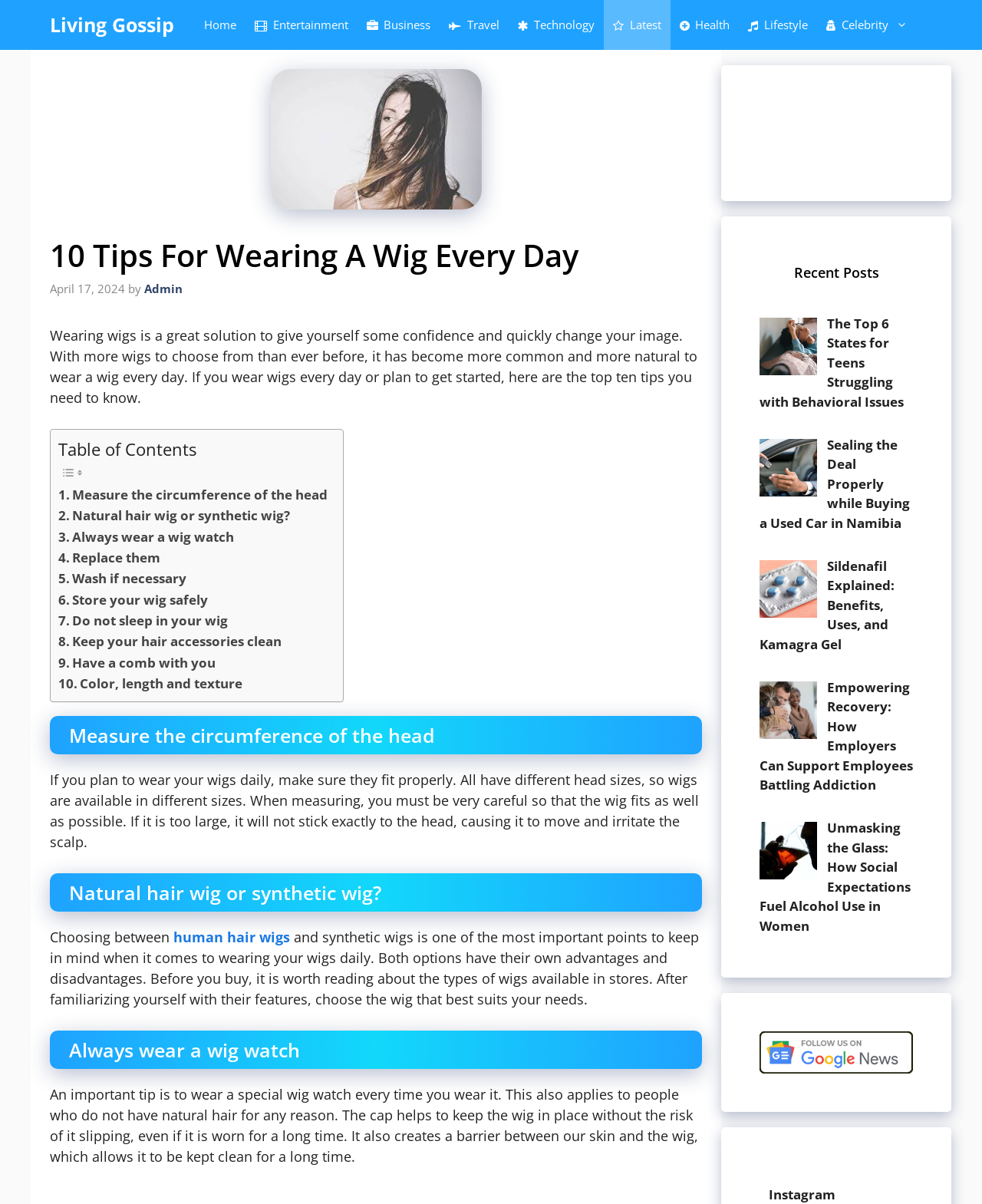Locate the UI element described by Replace them and provide its bounding box coordinates. Use the format (top-left x, top-left y, bottom-right x, bottom-right y) with all values as floating point numbers between 0 and 1.

[0.059, 0.454, 0.164, 0.472]